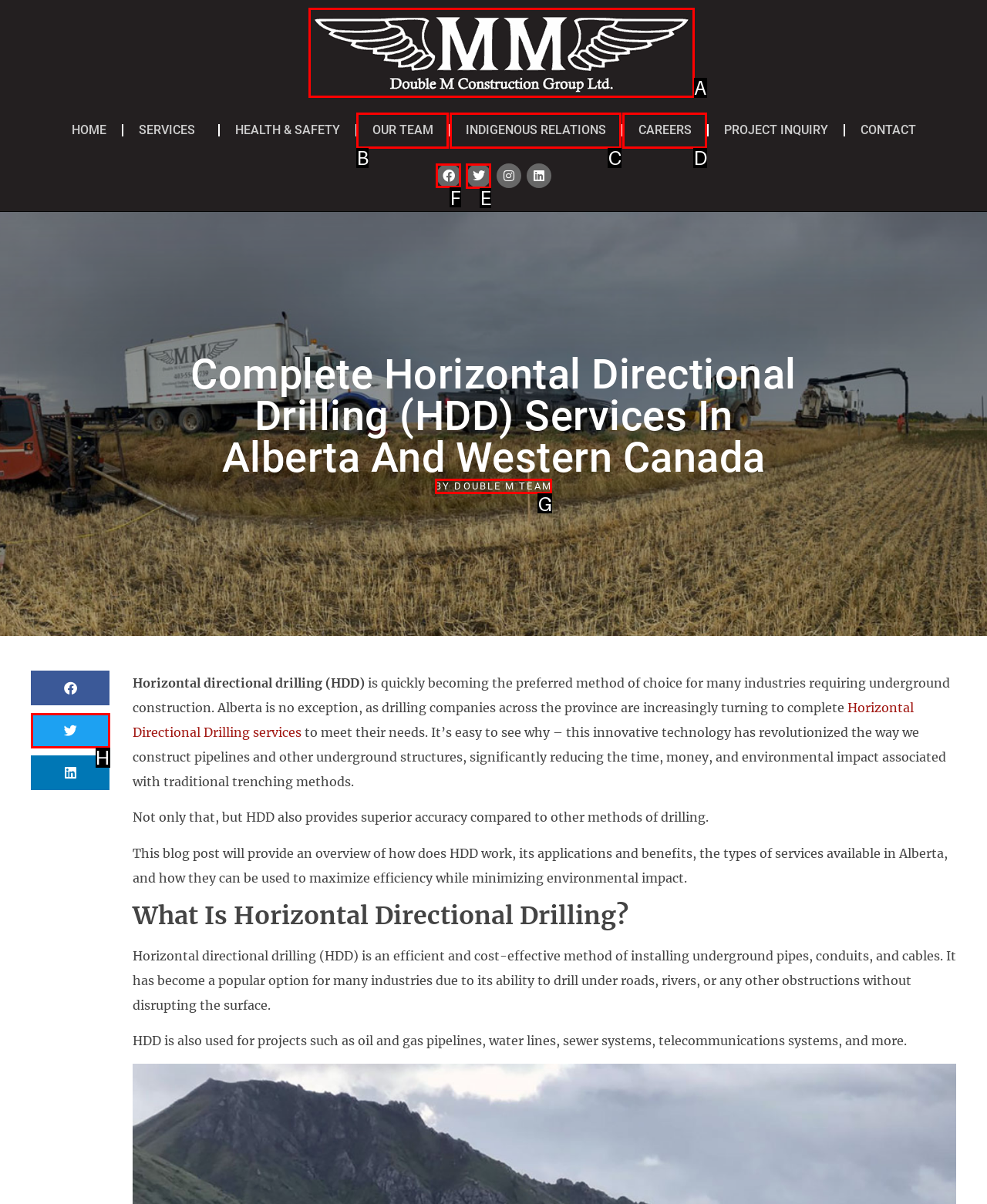Choose the UI element you need to click to carry out the task: Click on Facebook link.
Respond with the corresponding option's letter.

F